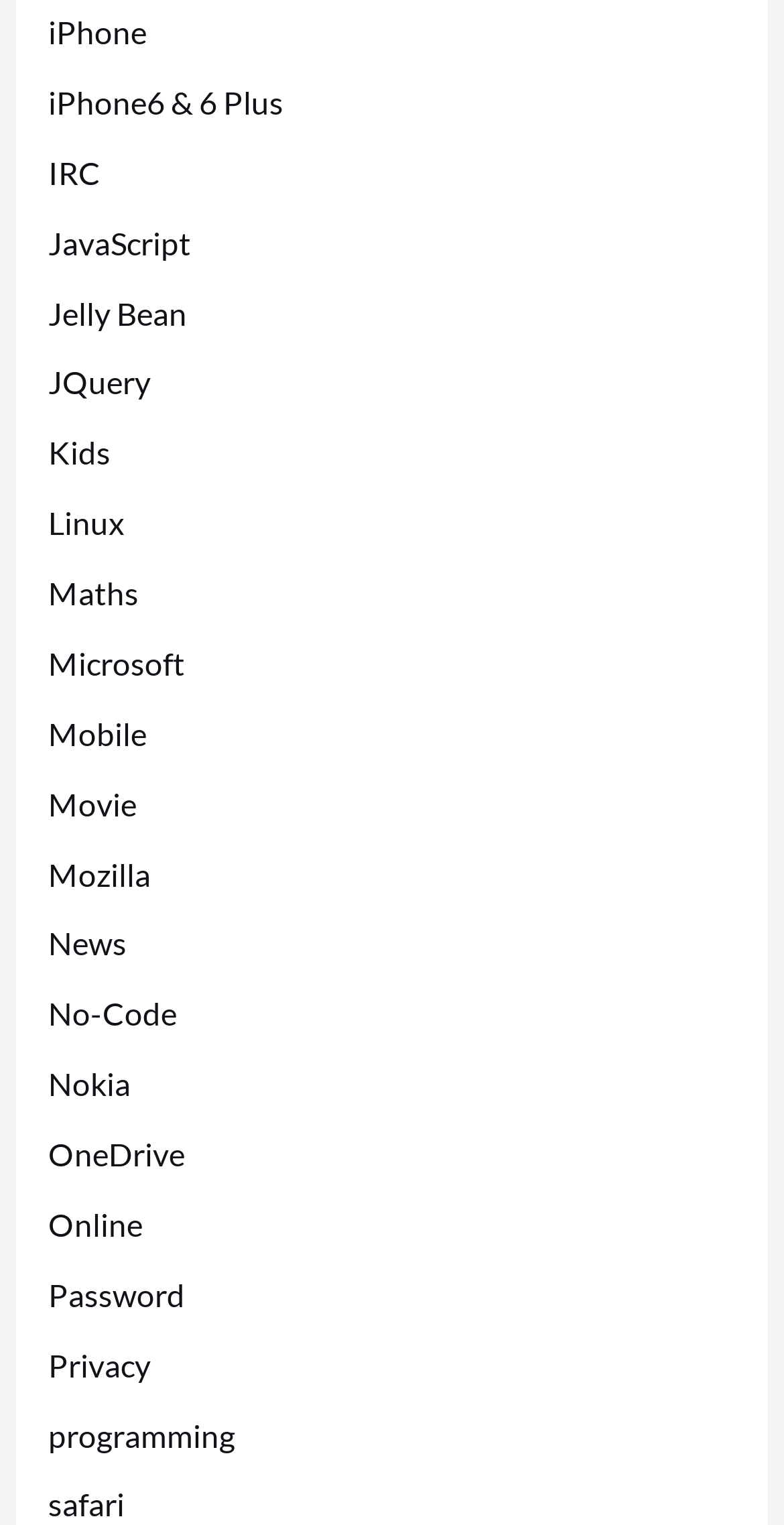Please give a short response to the question using one word or a phrase:
How many links are there on the webpage?

22